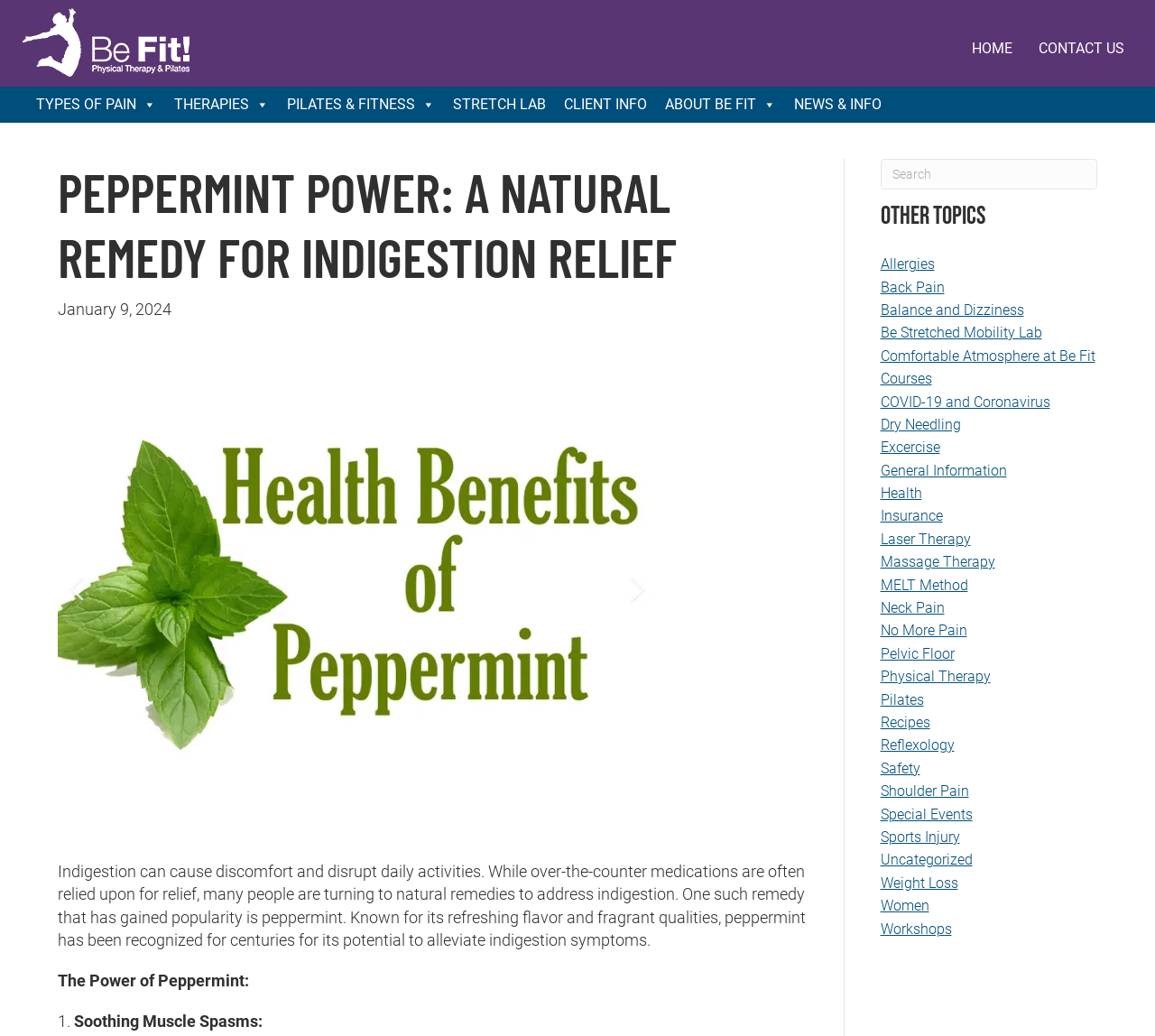Pinpoint the bounding box coordinates of the area that must be clicked to complete this instruction: "Search for something".

[0.762, 0.153, 0.95, 0.183]